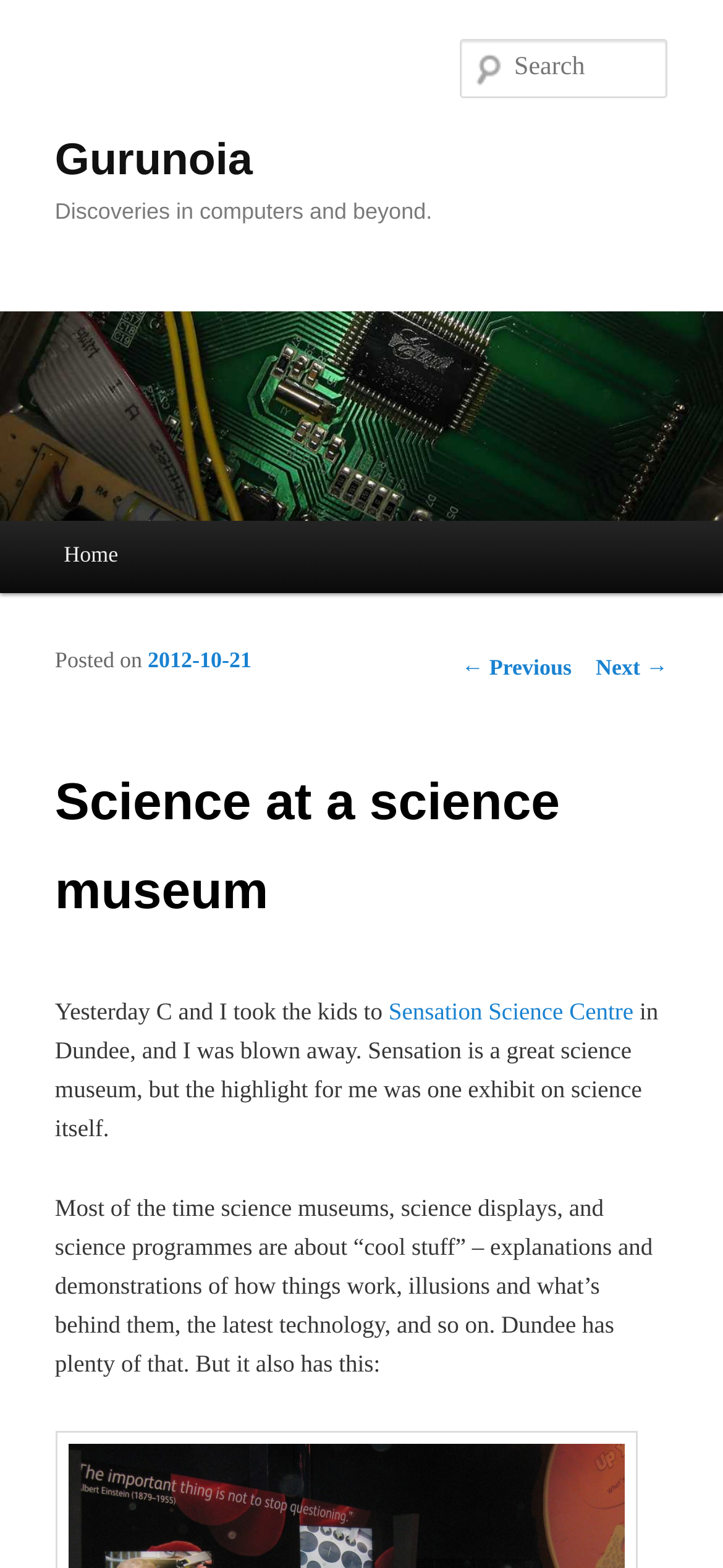Find the bounding box coordinates for the area that should be clicked to accomplish the instruction: "Search for something".

[0.637, 0.025, 0.924, 0.063]